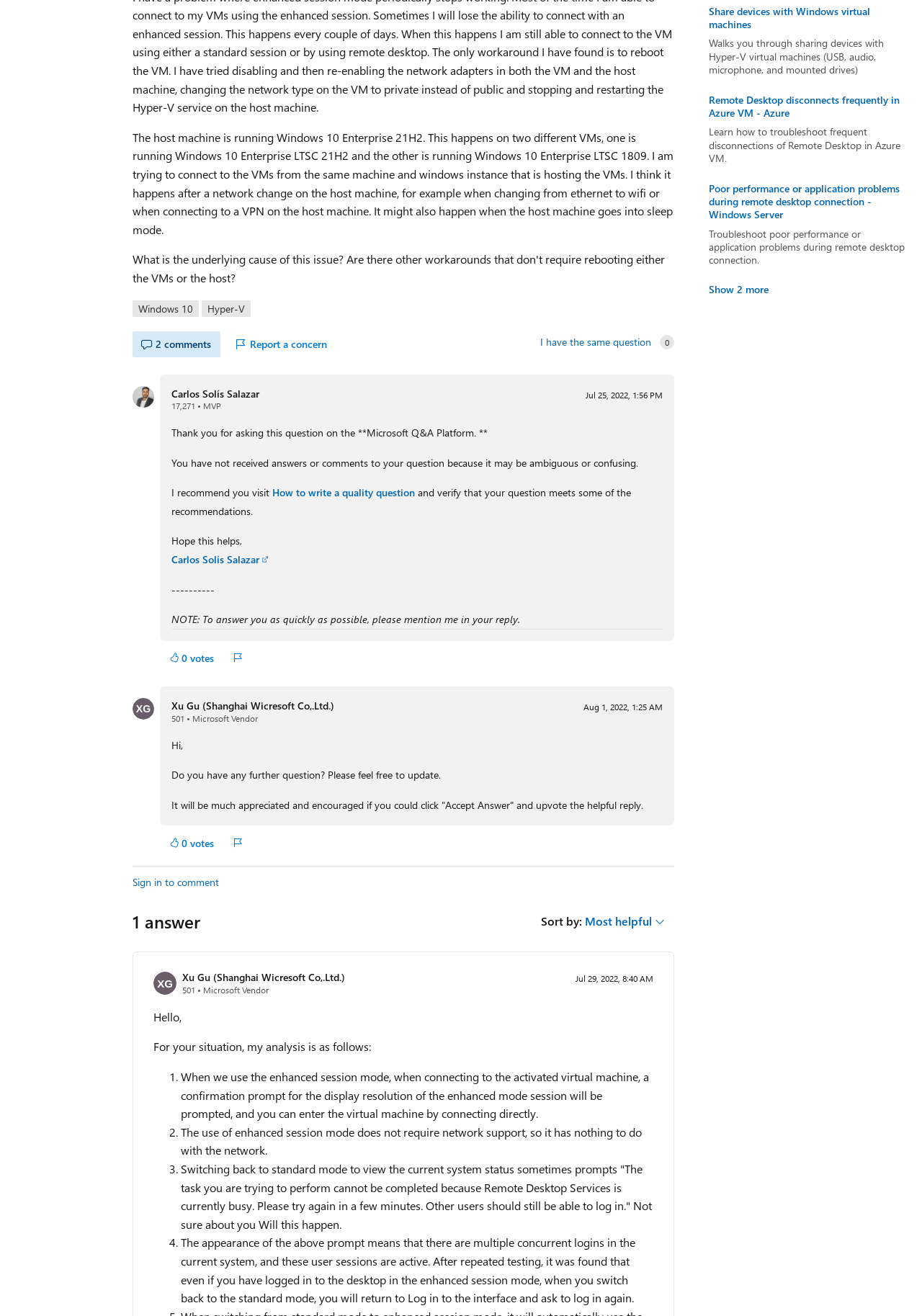Find the bounding box of the UI element described as: "Carlos Solís Salazar". The bounding box coordinates should be given as four float values between 0 and 1, i.e., [left, top, right, bottom].

[0.186, 0.294, 0.281, 0.304]